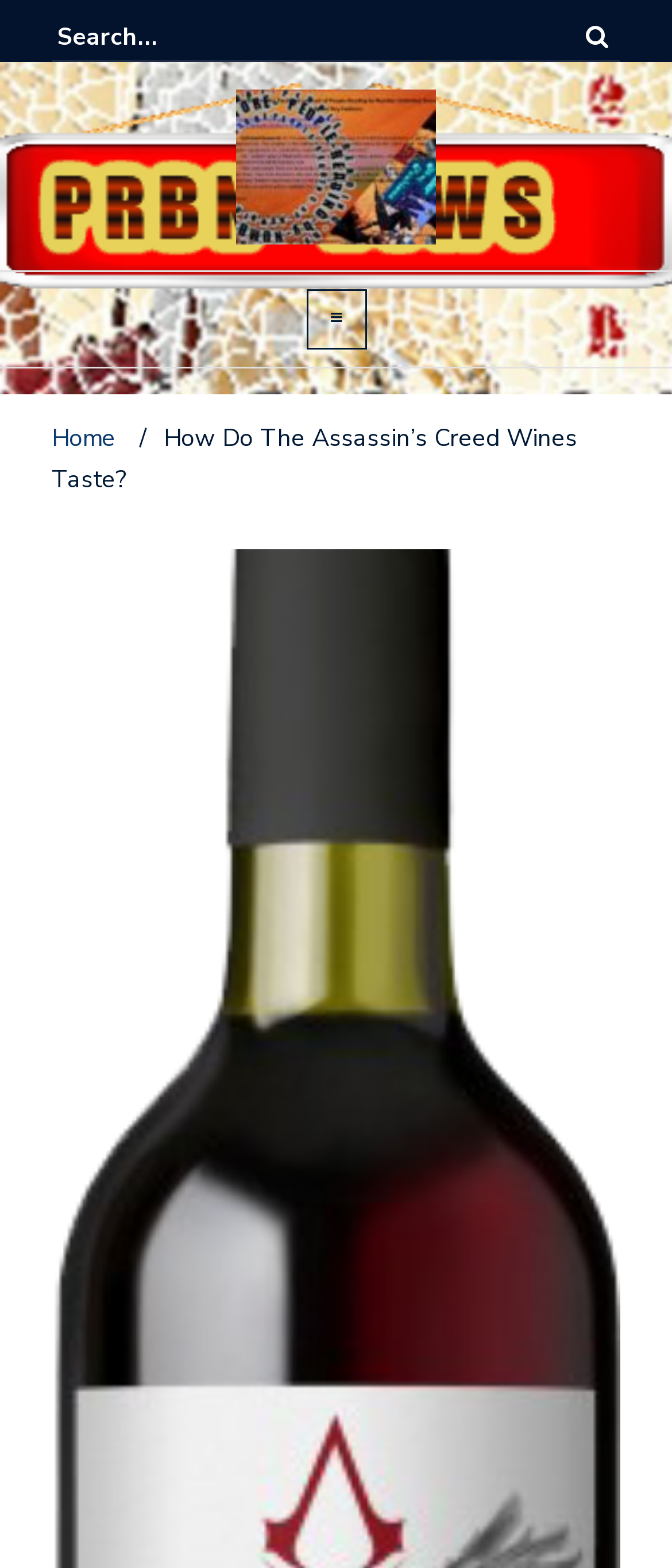Locate the bounding box coordinates of the UI element described by: "Home". The bounding box coordinates should consist of four float numbers between 0 and 1, i.e., [left, top, right, bottom].

[0.077, 0.269, 0.182, 0.289]